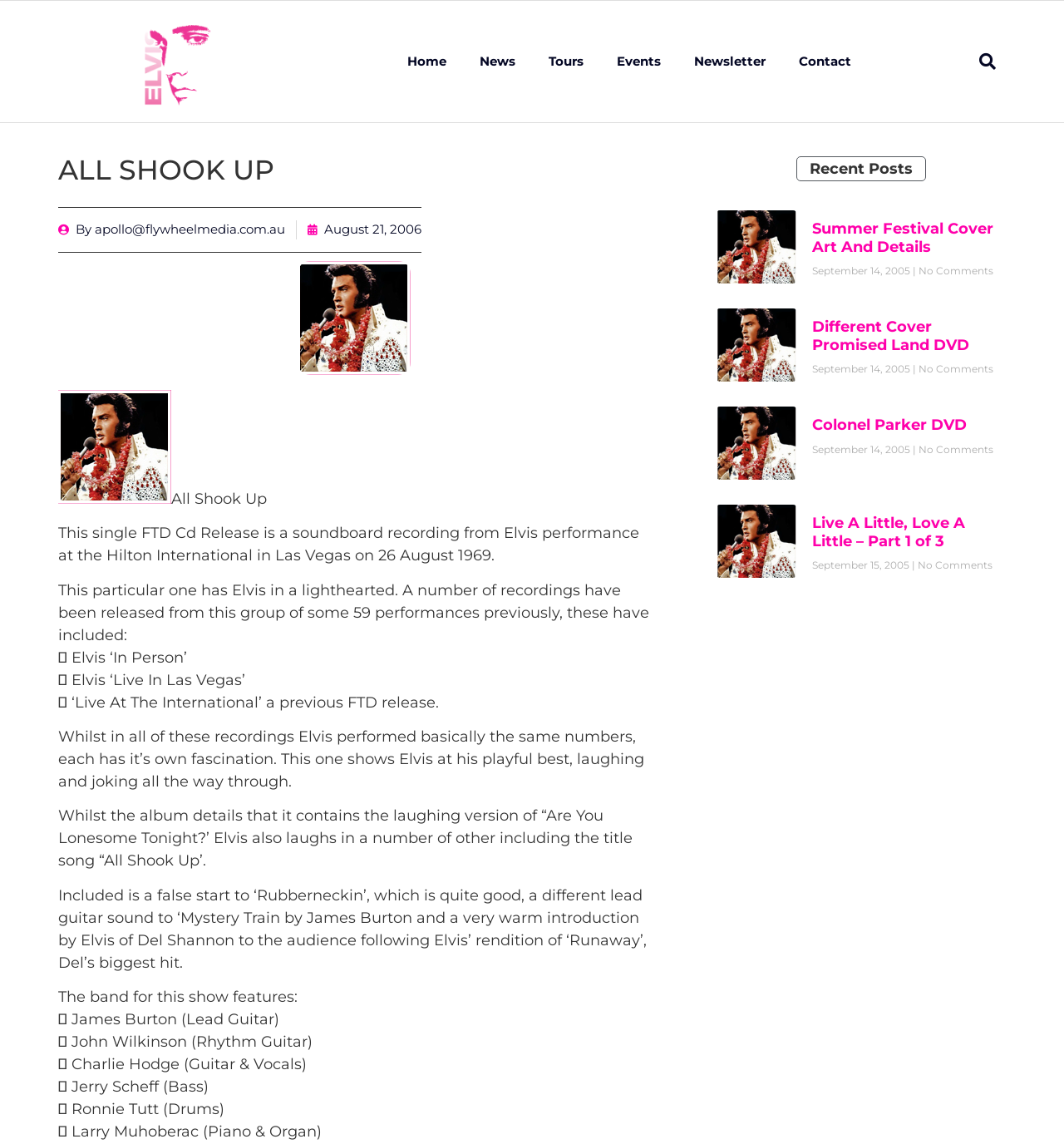Carefully examine the image and provide an in-depth answer to the question: What is the date of the Elvis performance at the Hilton International in Las Vegas?

The date of the Elvis performance at the Hilton International in Las Vegas is mentioned in the StaticText element as '26 August 1969'.